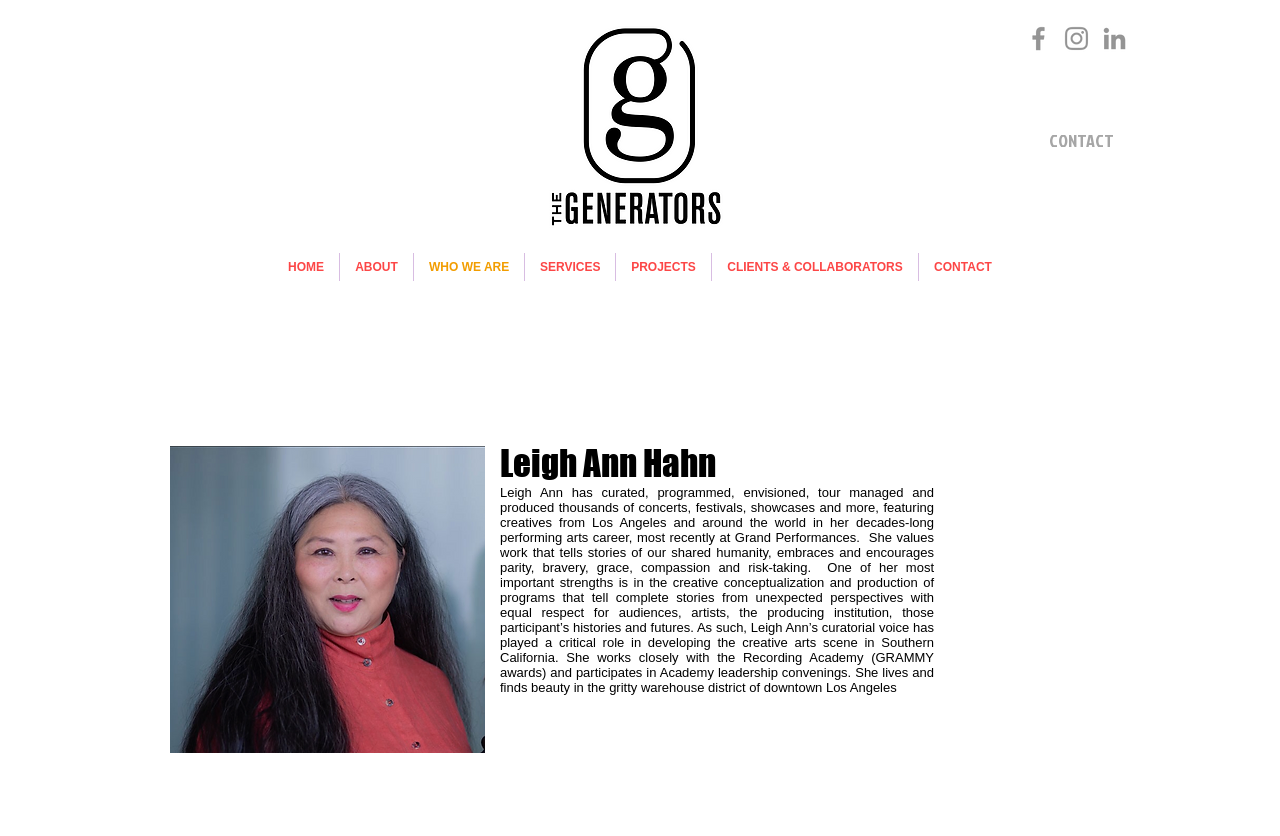Identify the bounding box coordinates necessary to click and complete the given instruction: "Go to CONTACT page".

[0.718, 0.303, 0.787, 0.336]